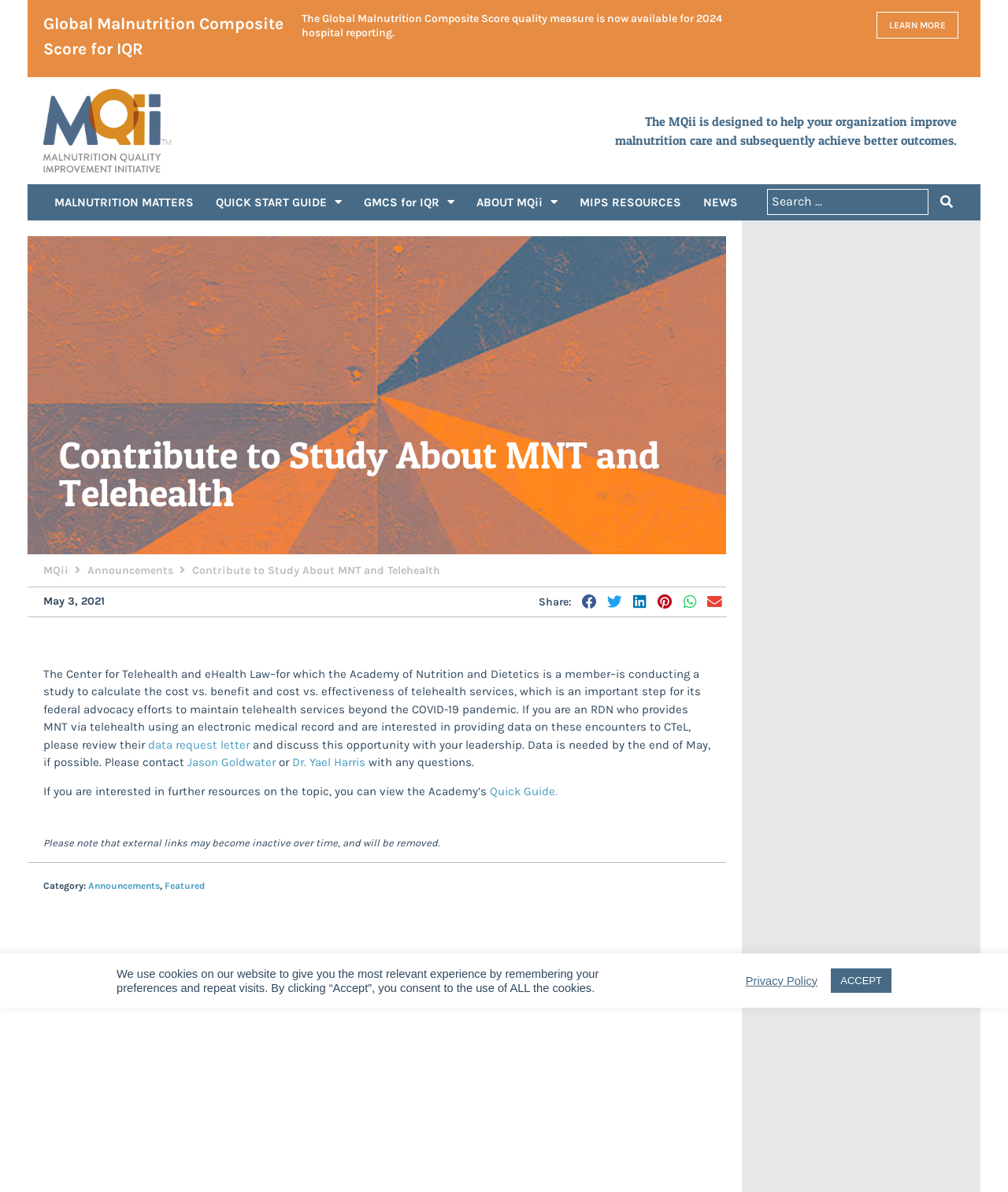What is the category of the announcement?
Please provide a single word or phrase as your answer based on the image.

Announcements